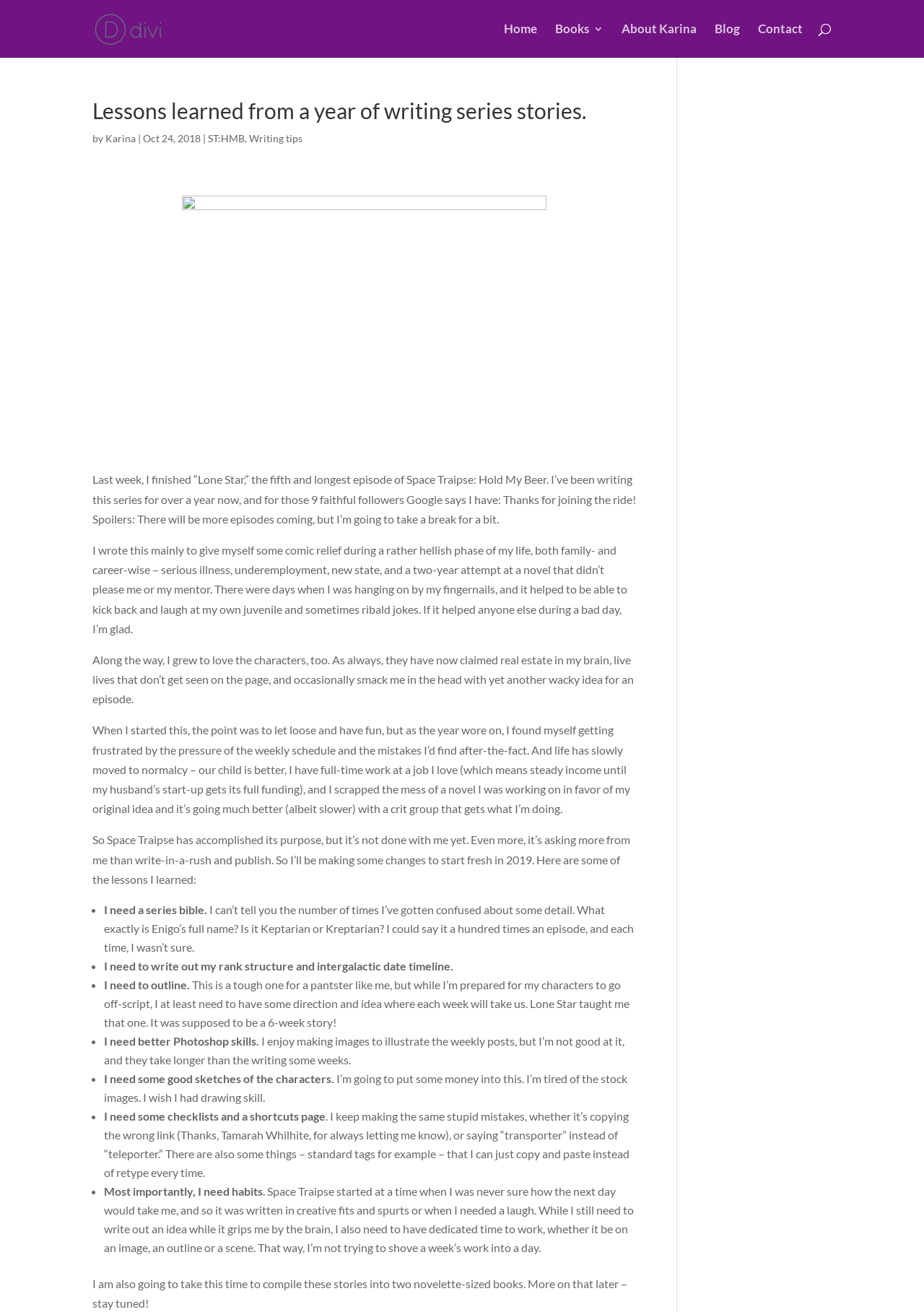Pinpoint the bounding box coordinates of the clickable element to carry out the following instruction: "go to home page."

[0.545, 0.018, 0.581, 0.044]